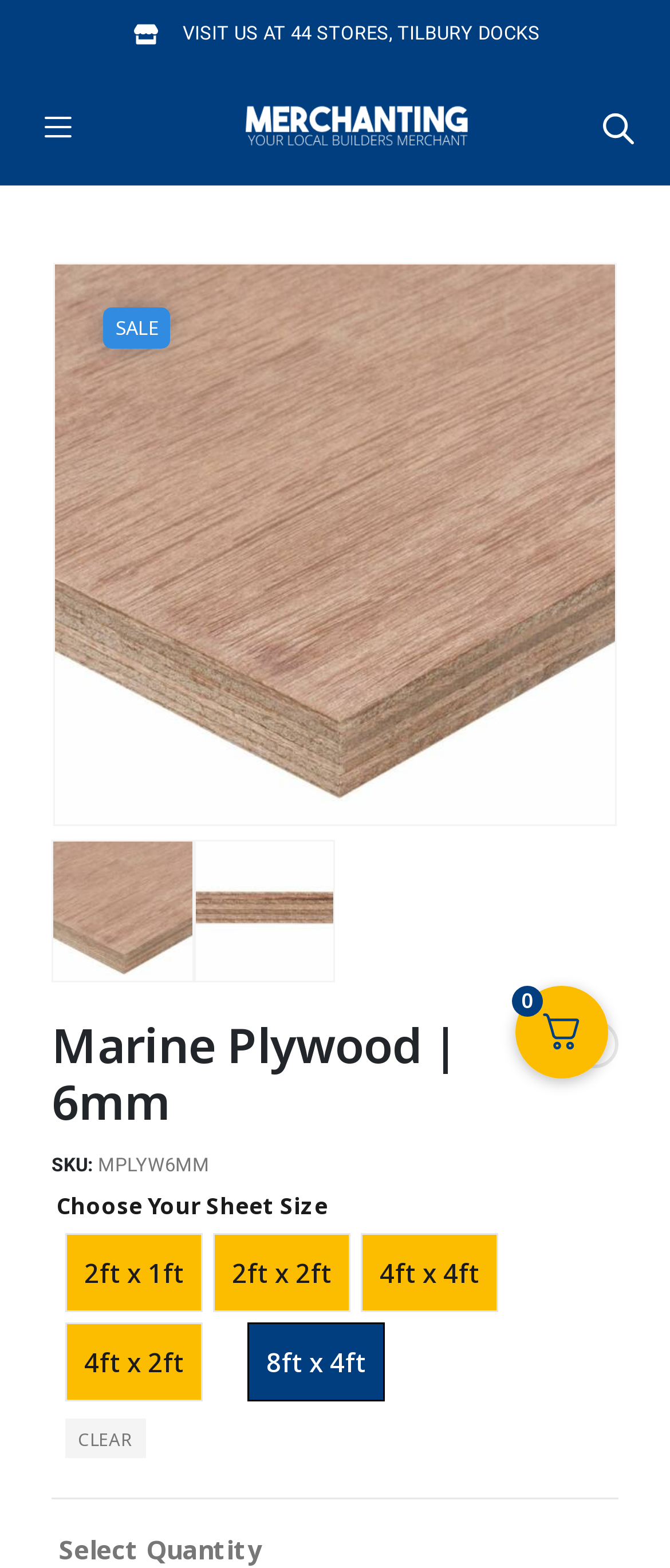Kindly determine the bounding box coordinates of the area that needs to be clicked to fulfill this instruction: "Select the 2ft x 1ft sheet size".

[0.097, 0.786, 0.303, 0.837]